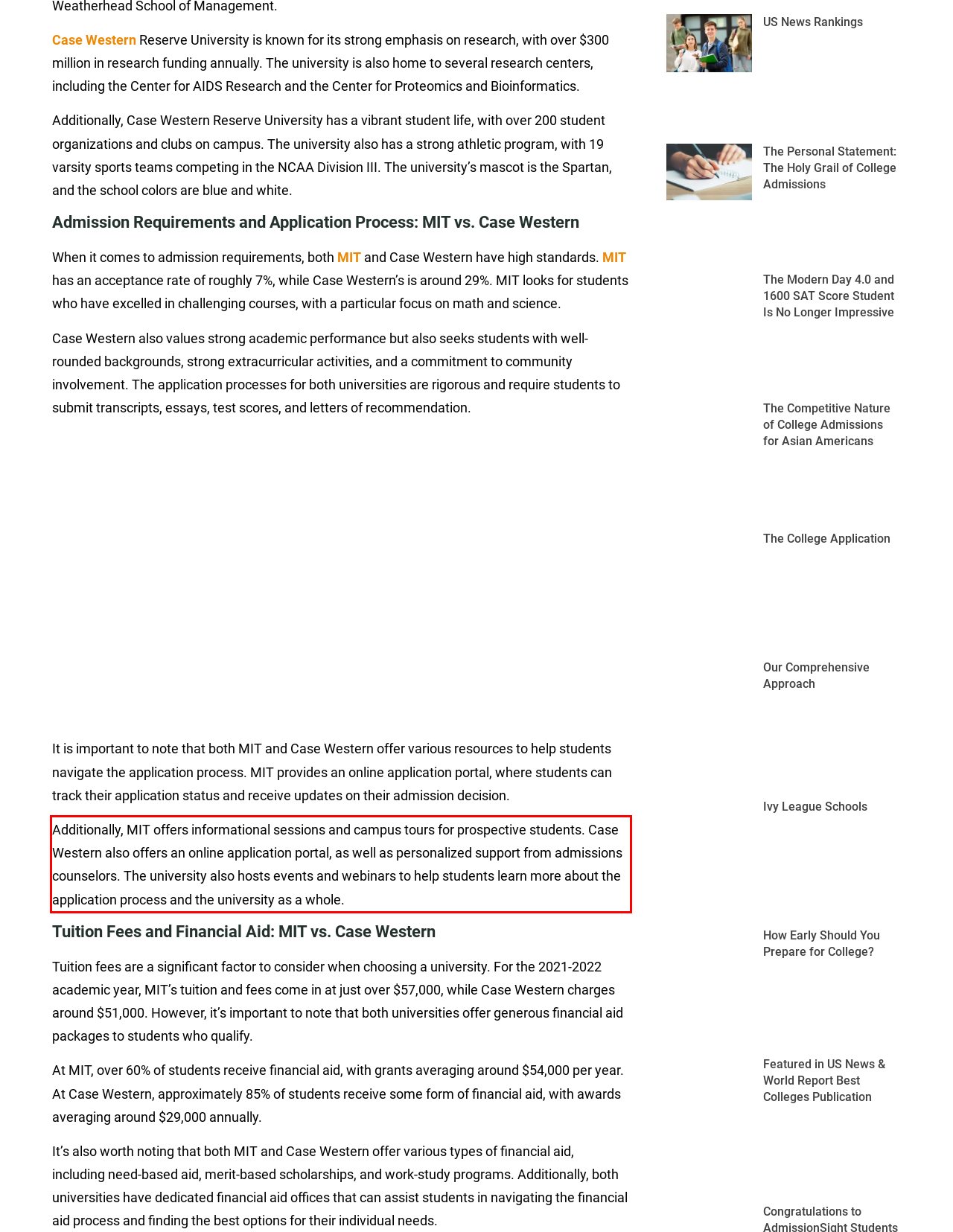You have a screenshot of a webpage with a UI element highlighted by a red bounding box. Use OCR to obtain the text within this highlighted area.

Additionally, MIT offers informational sessions and campus tours for prospective students. Case Western also offers an online application portal, as well as personalized support from admissions counselors. The university also hosts events and webinars to help students learn more about the application process and the university as a whole.